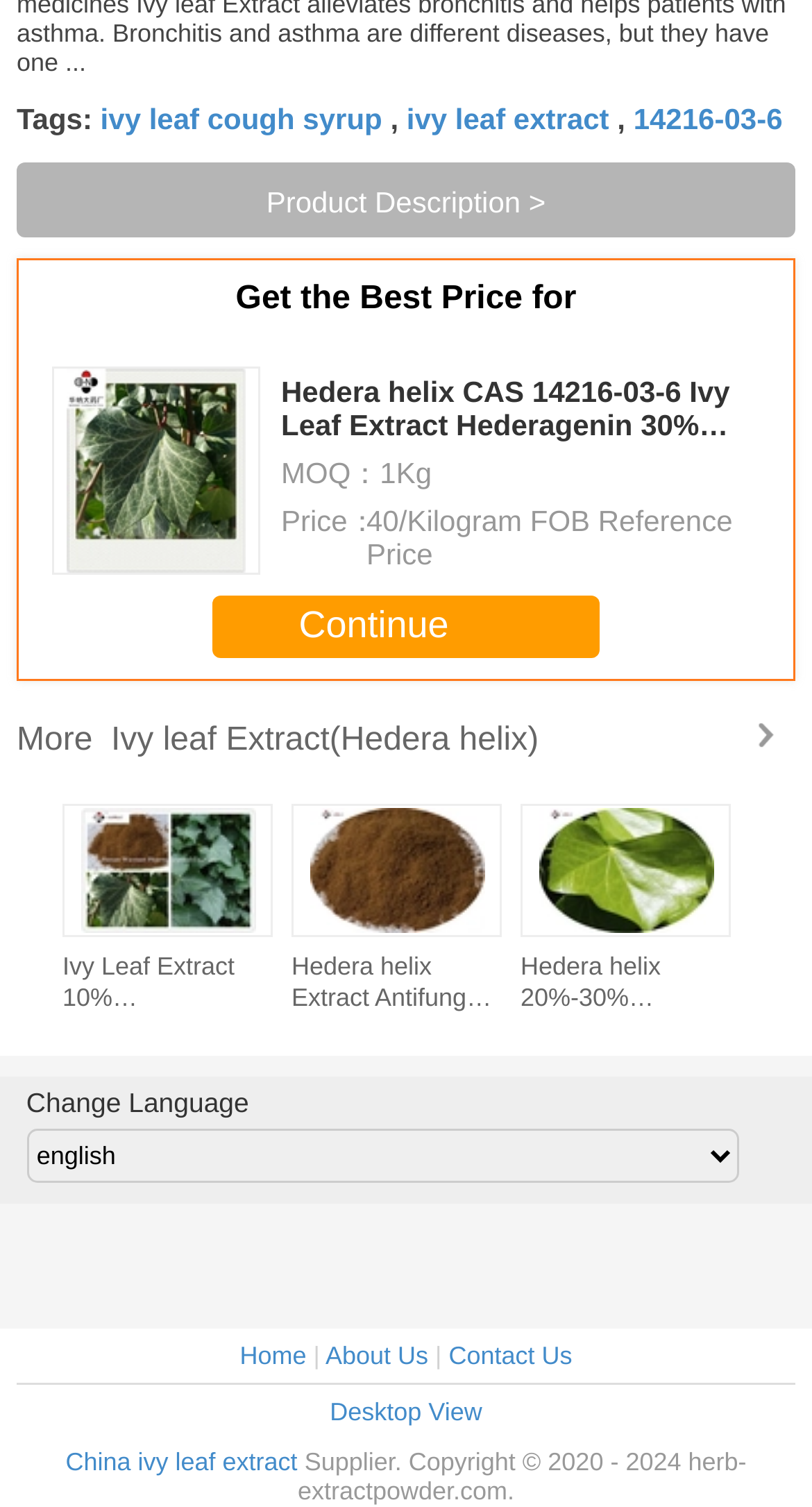What is the MOQ of the product?
Give a single word or phrase answer based on the content of the image.

1Kg